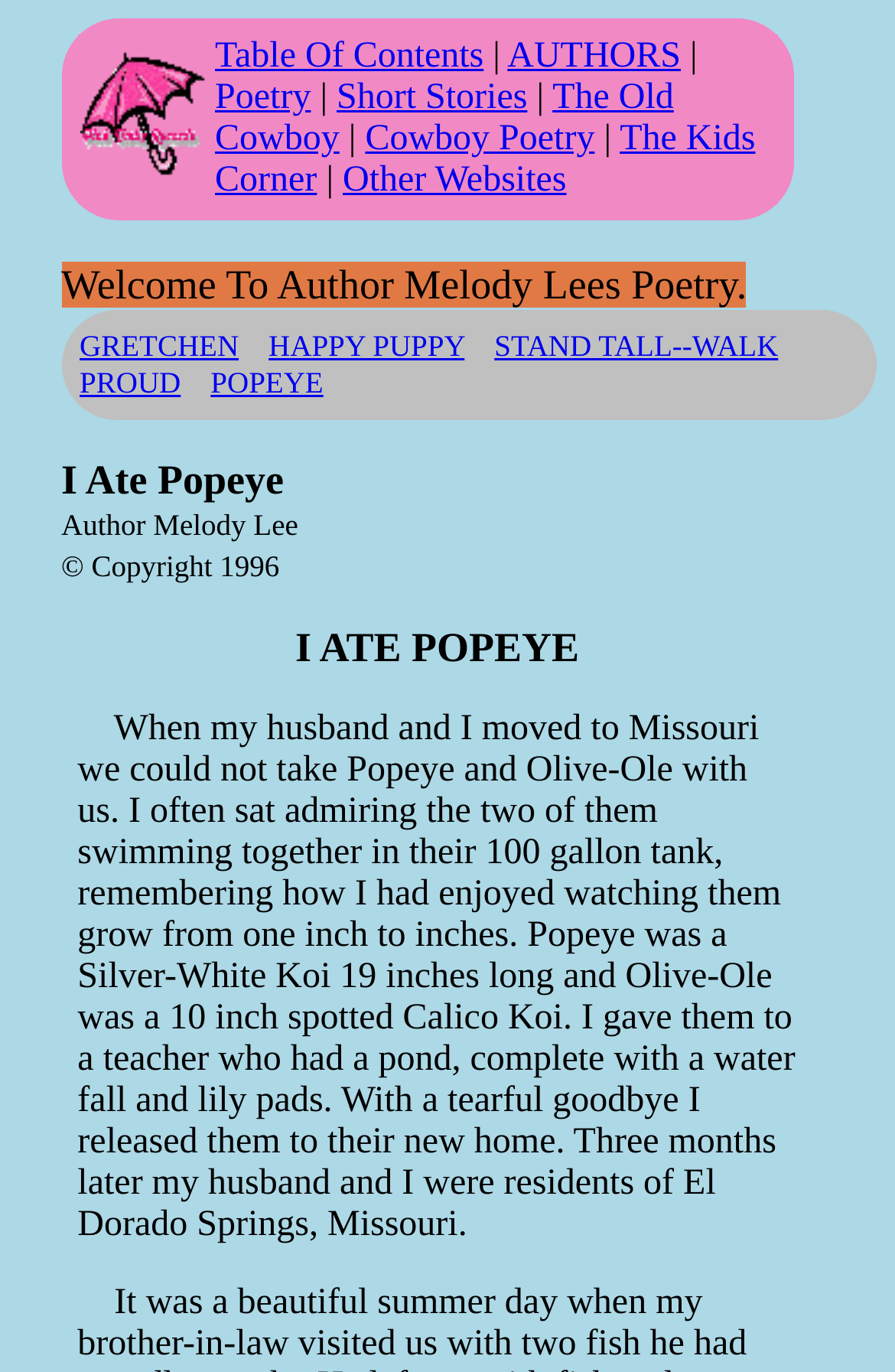Identify the bounding box coordinates of the HTML element based on this description: "POPEYE".

[0.235, 0.266, 0.361, 0.291]